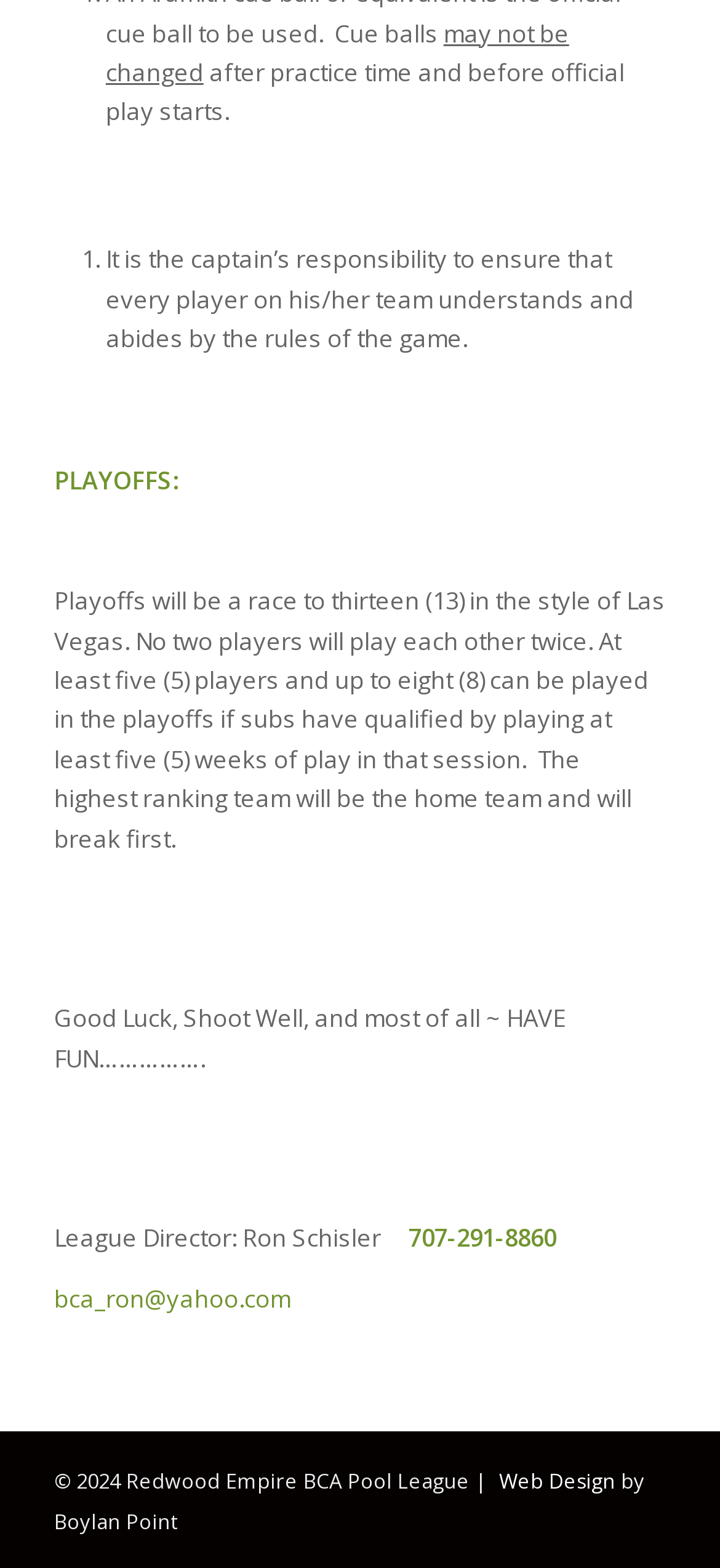Please use the details from the image to answer the following question comprehensively:
What is the phone number of the League Director?

The phone number of the League Director, Ron Schisler, is explicitly mentioned as 707-291-8860.